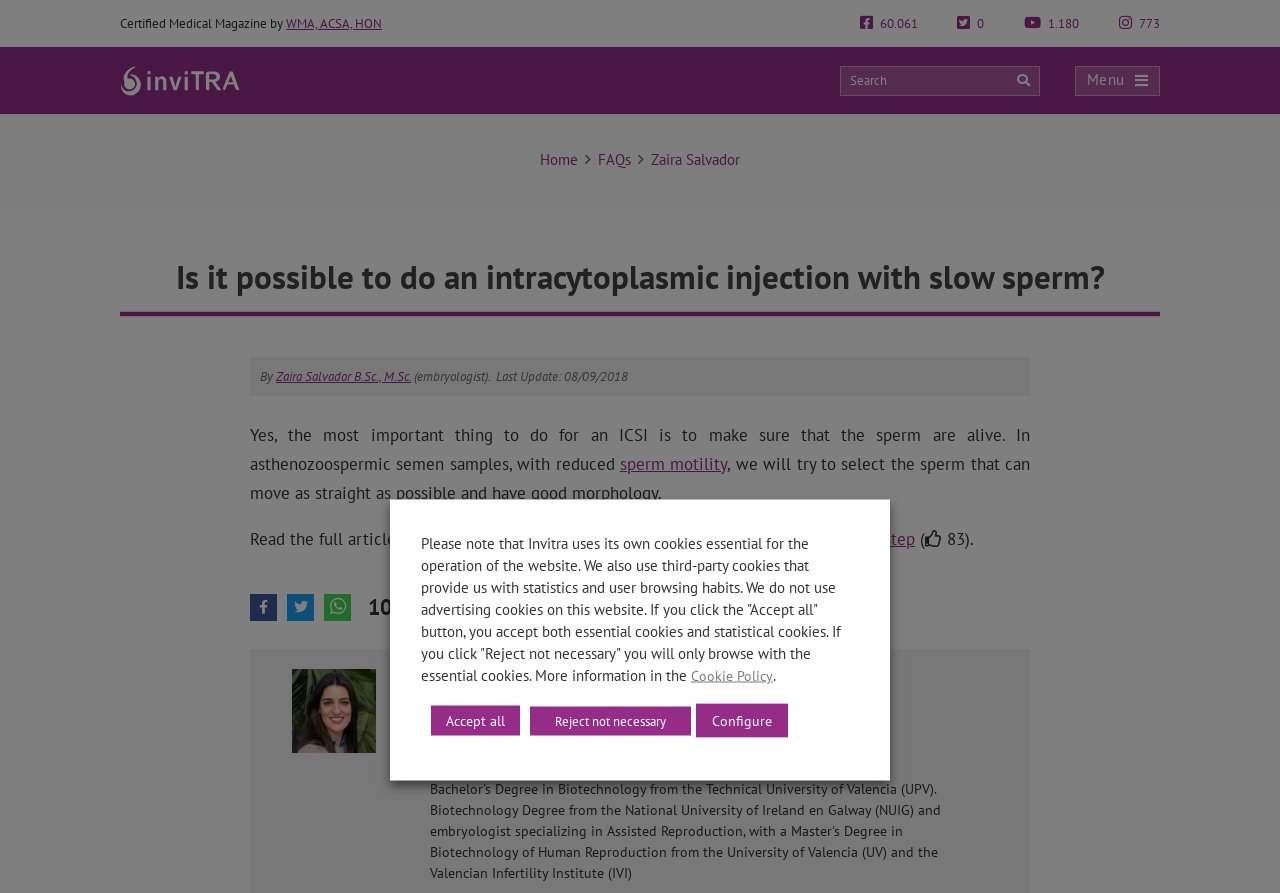Generate a comprehensive description of the webpage content.

This webpage appears to be an article from a medical magazine, specifically discussing intracytoplasmic injection with slow sperm. At the top of the page, there is a header section with links to the magazine's homepage, FAQs, and a search bar. Below the header, there is a section with several icons and links, including a menu button and a button with a magnifying glass icon.

The main content of the article begins with a heading that asks the question "Is it possible to do an intracytoplasmic injection with slow sperm?" followed by the author's name, Zaira Salvador, and her credentials as an embryologist. The article's text is divided into several paragraphs, with links to related topics, such as "sperm motility" and another article on the ICSI procedure.

To the right of the article's text, there is a section with several social media links and a button with a plus icon. Below this section, there is a call-to-action to read the full article on the ICSI procedure. The article also includes an image of the author, Zaira Salvador, with her credentials and a link to her profile.

At the bottom of the page, there is a dialog box with a message about cookies used on the website, including essential cookies and statistical cookies. The dialog box provides options to accept all cookies, reject non-essential cookies, or configure cookie settings.